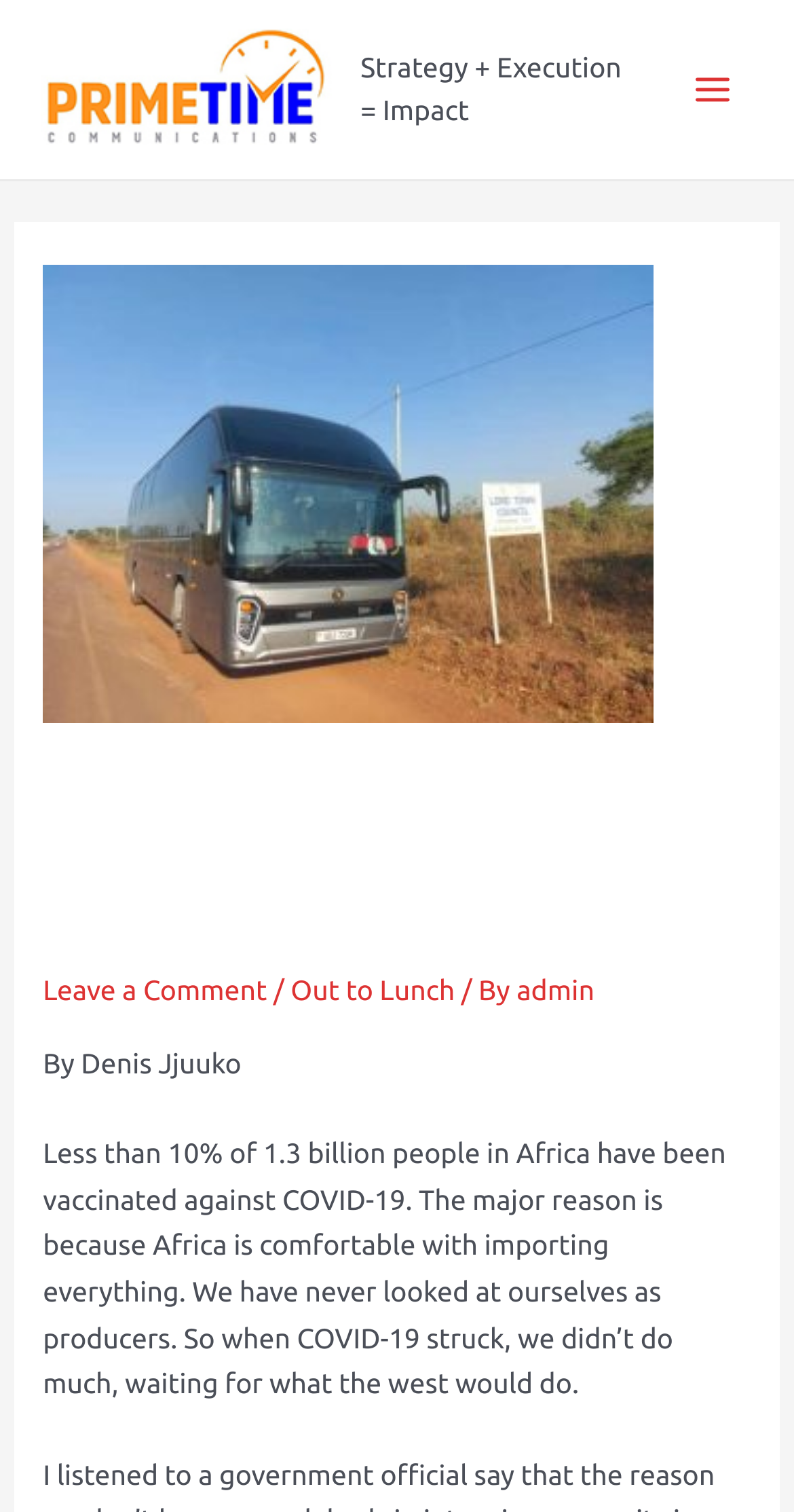How many people have been vaccinated against COVID-19 in Africa?
Refer to the image and provide a detailed answer to the question.

The text element 'Less than 10% of 1.3 billion people in Africa have been vaccinated against COVID-19.' provides the information about the vaccination rate in Africa.